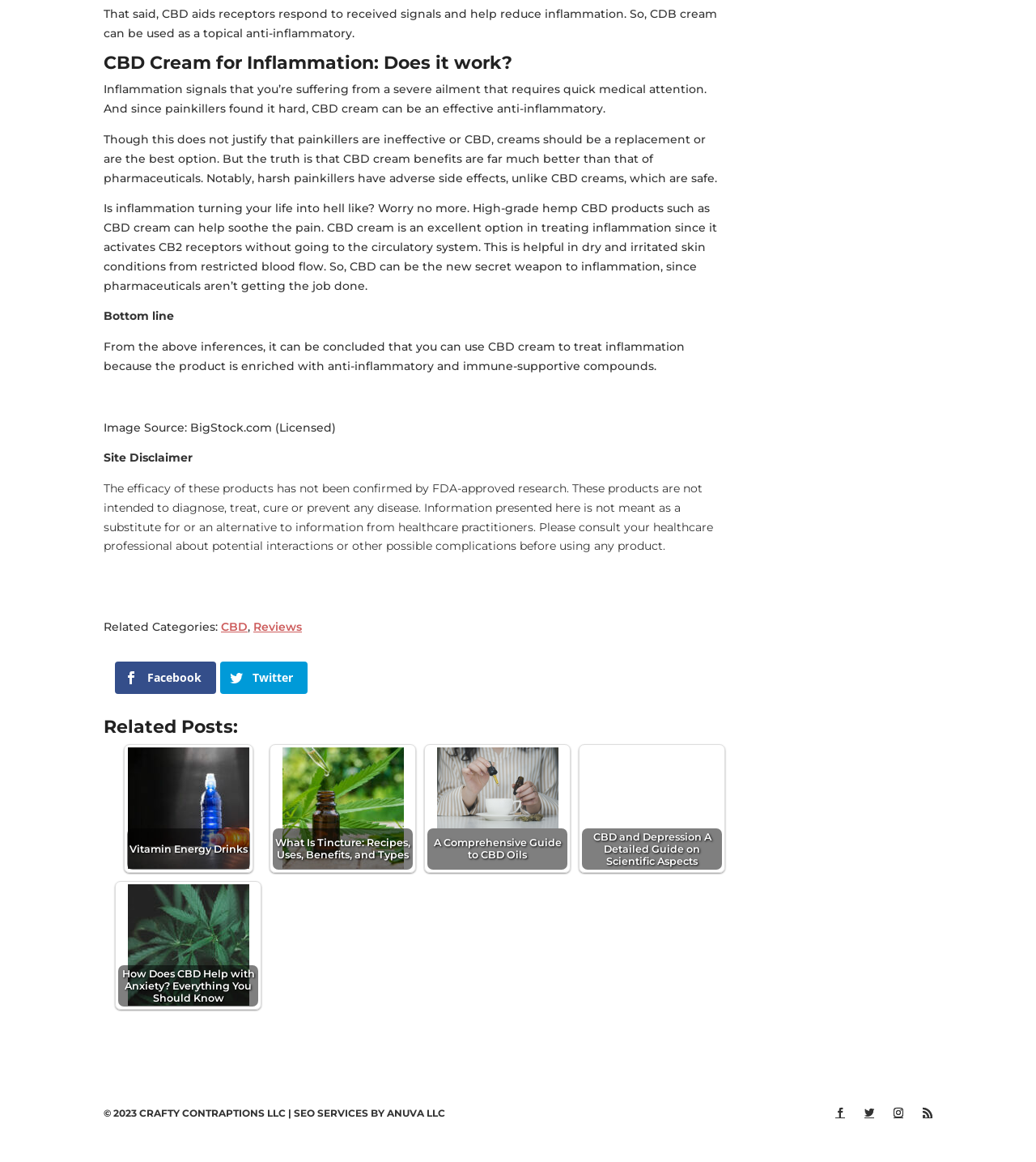Could you locate the bounding box coordinates for the section that should be clicked to accomplish this task: "Visit the page about CBD and Depression".

[0.559, 0.641, 0.699, 0.75]